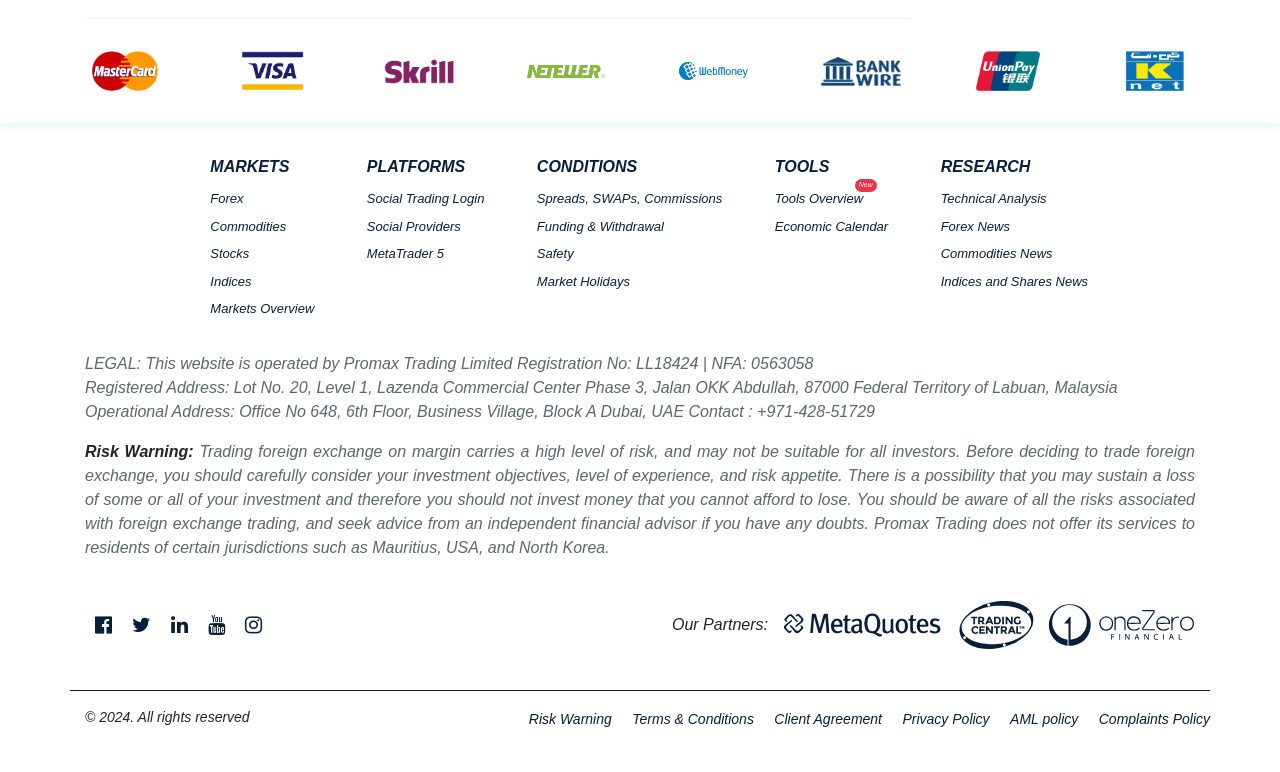Please determine the bounding box coordinates for the UI element described as: "PLATFORMS".

[0.287, 0.201, 0.378, 0.232]